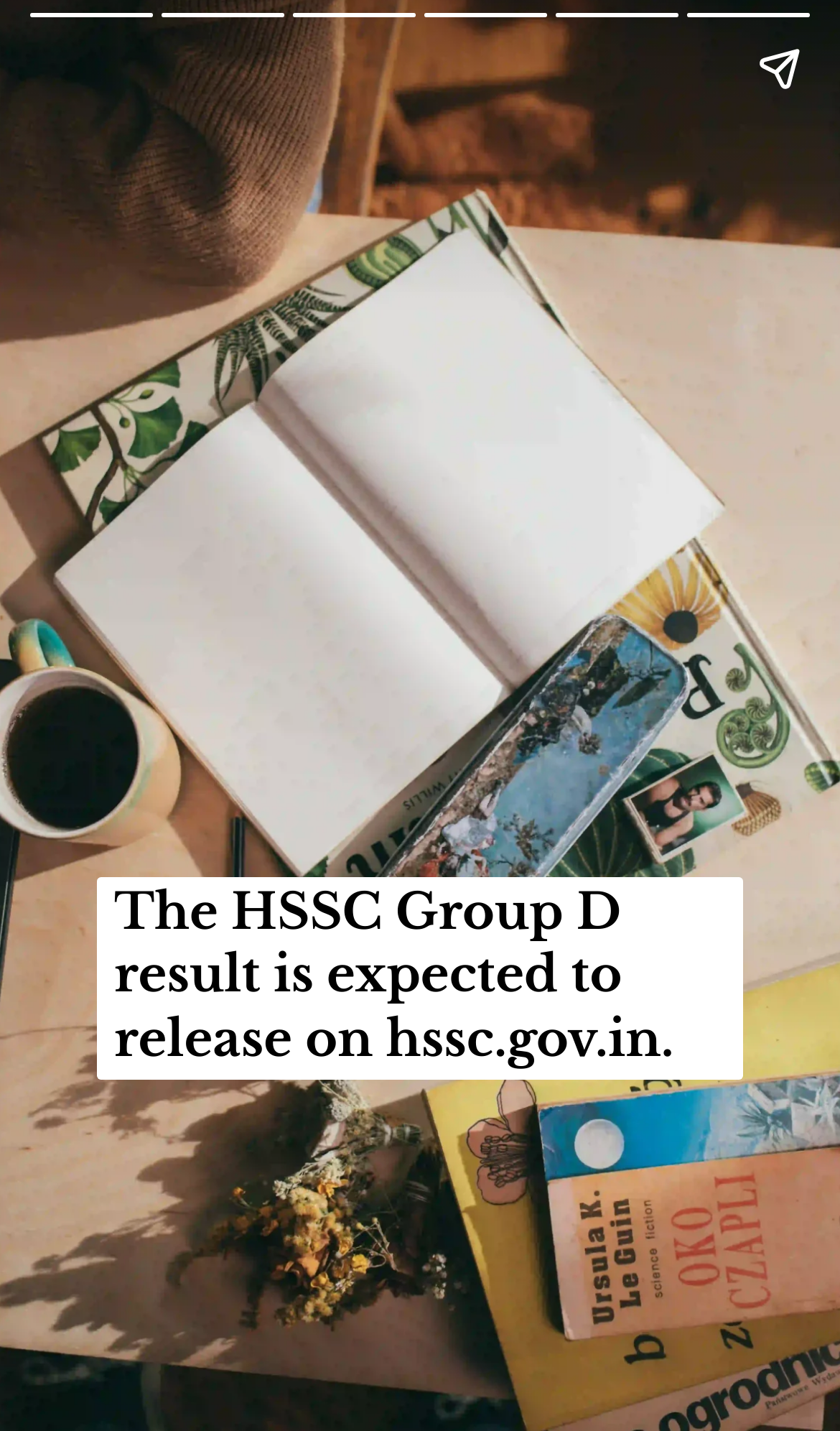Please predict the bounding box coordinates (top-left x, top-left y, bottom-right x, bottom-right y) for the UI element in the screenshot that fits the description: aria-label="Share story"

[0.867, 0.012, 0.99, 0.084]